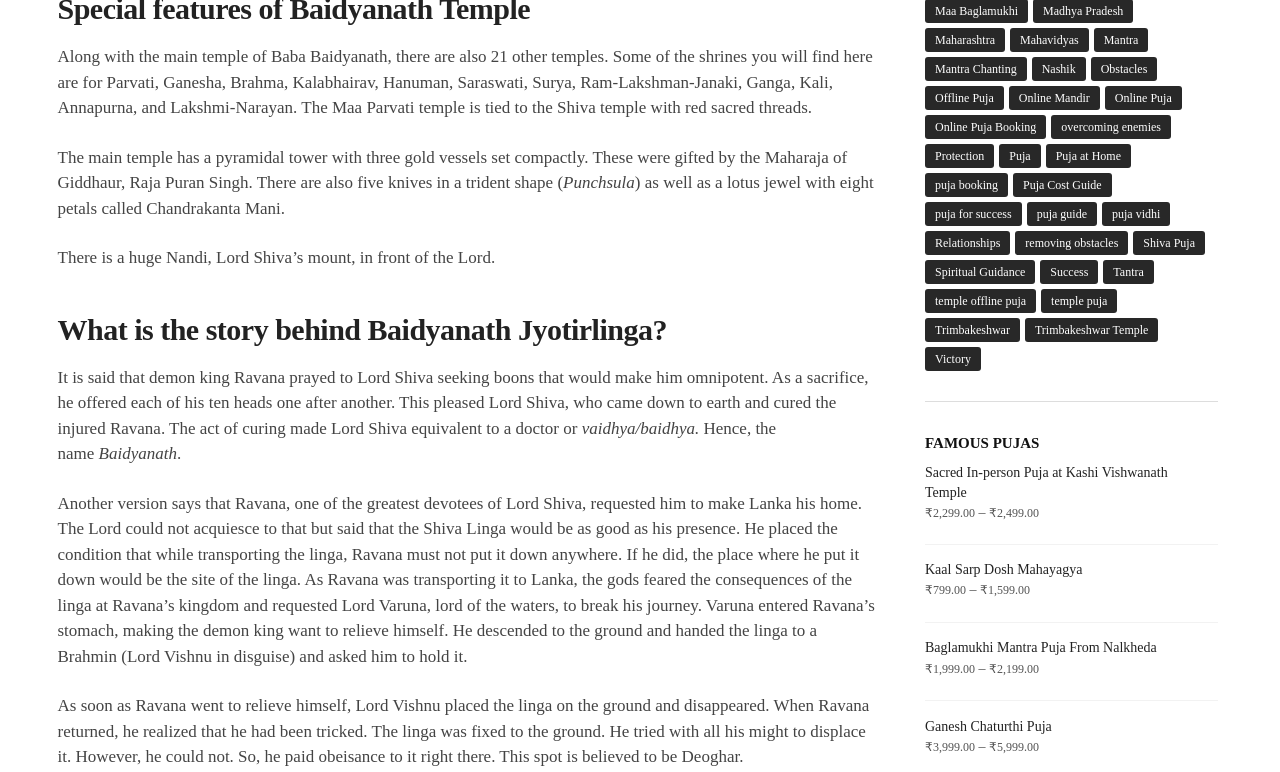By analyzing the image, answer the following question with a detailed response: What is the name of the demon king mentioned in the story?

The story behind Baidyanath Jyotirlinga mentions a demon king who prayed to Lord Shiva seeking boons, and this demon king is identified as Ravana.